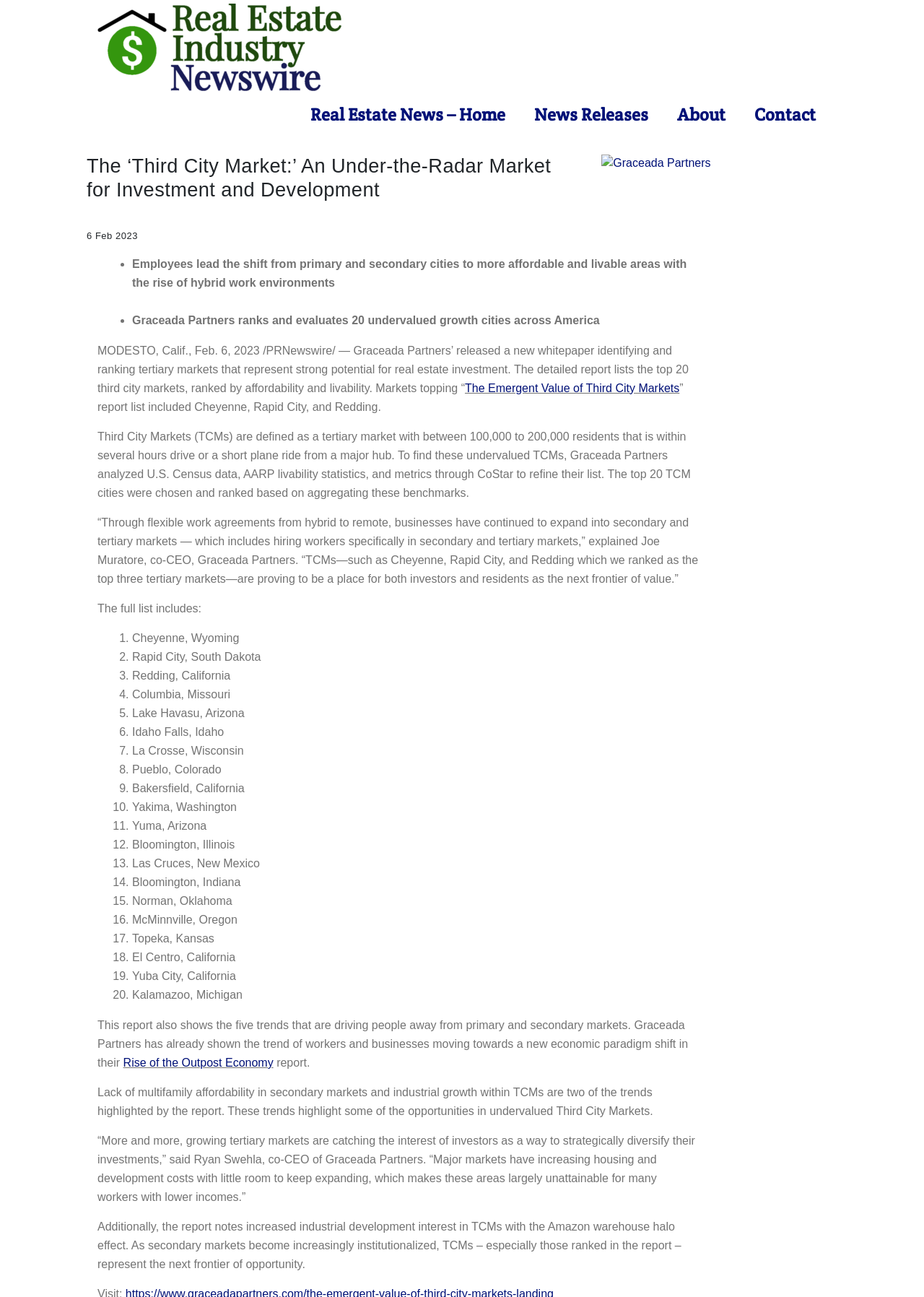Determine the coordinates of the bounding box that should be clicked to complete the instruction: "Click the 'Graceada Partners' button". The coordinates should be represented by four float numbers between 0 and 1: [left, top, right, bottom].

[0.651, 0.119, 0.906, 0.133]